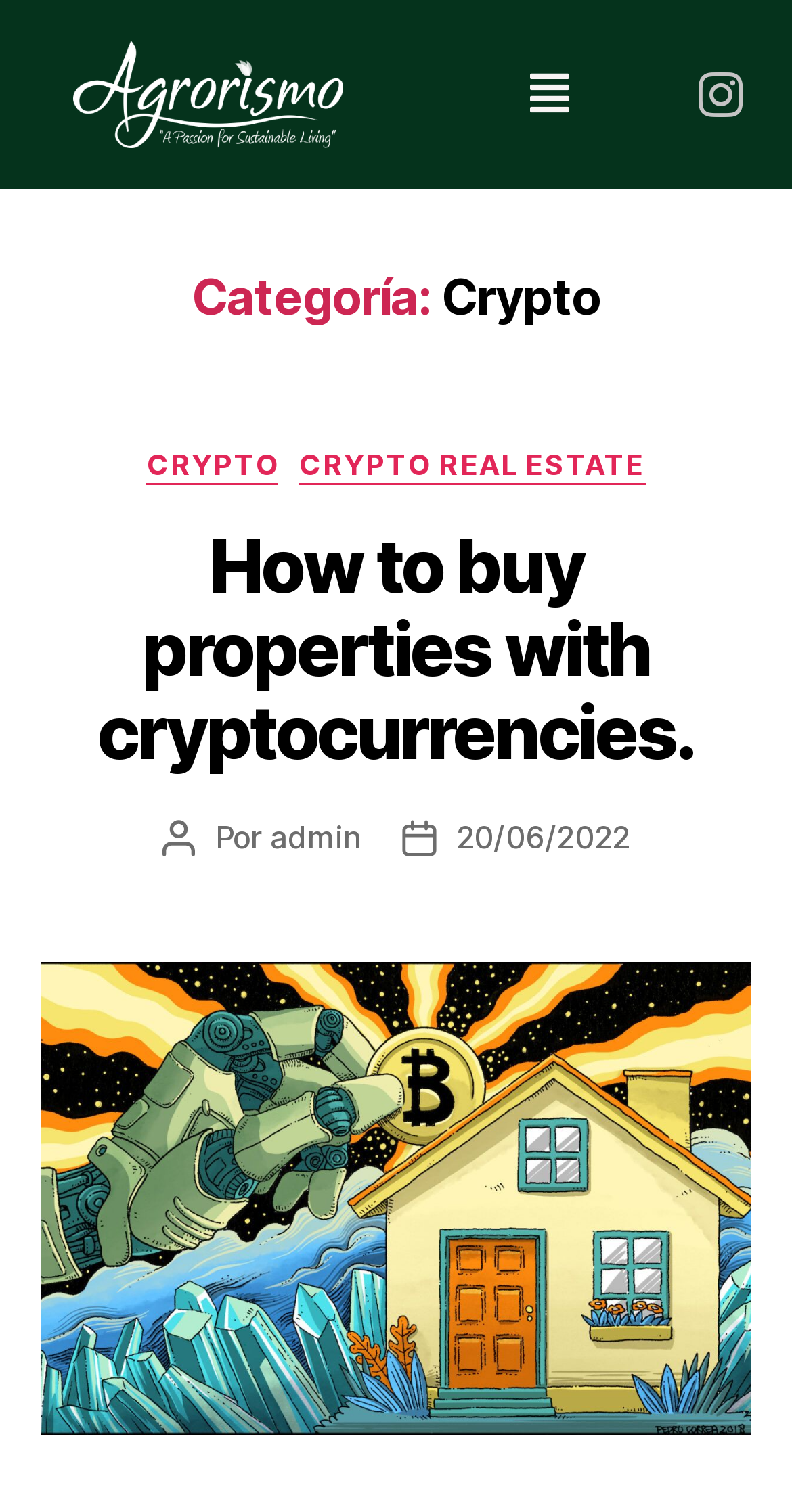Identify the bounding box coordinates of the HTML element based on this description: "Passeriformes".

None